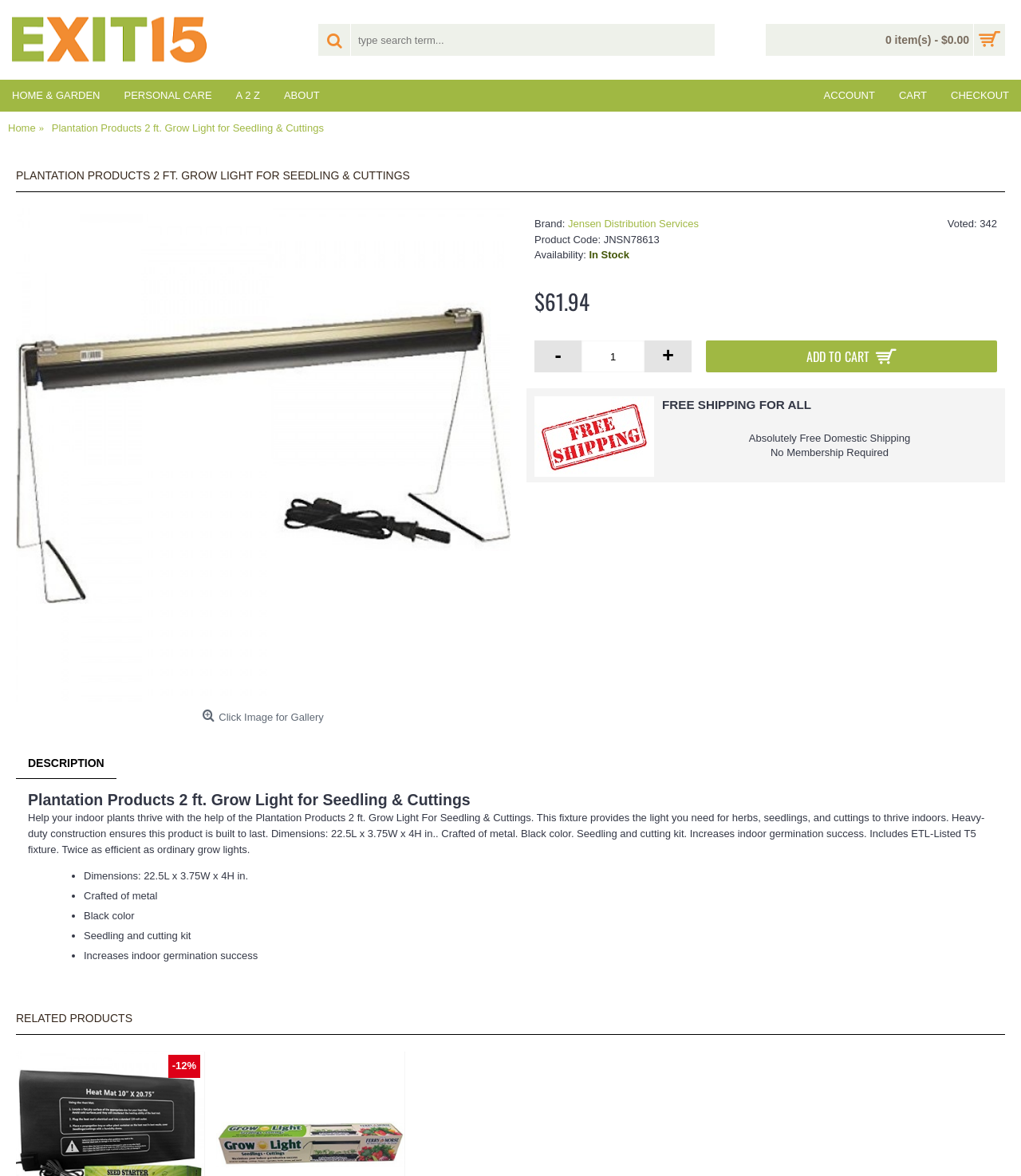Is the product in stock?
Based on the screenshot, respond with a single word or phrase.

Yes